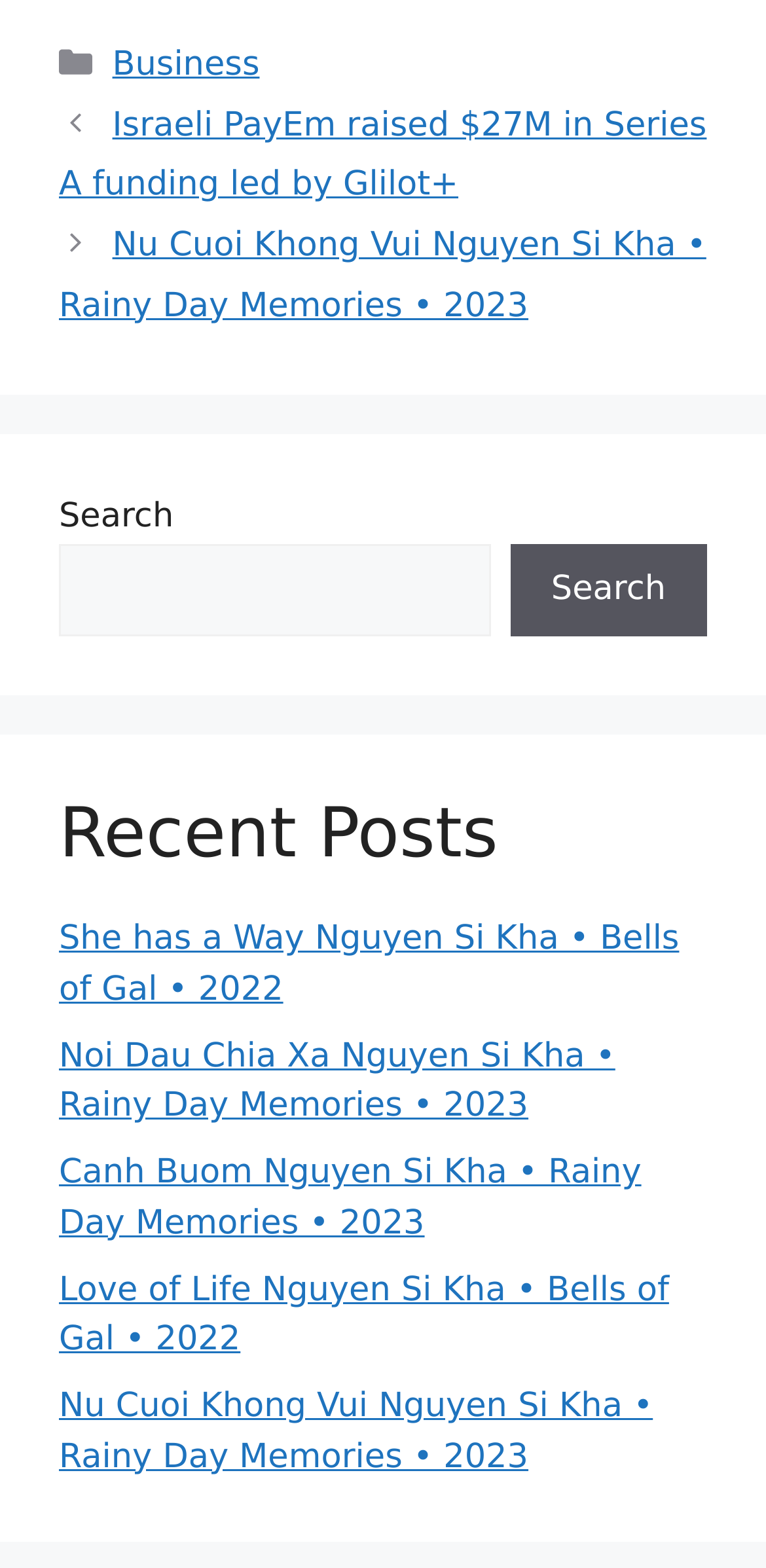Identify the bounding box for the described UI element. Provide the coordinates in (top-left x, top-left y, bottom-right x, bottom-right y) format with values ranging from 0 to 1: Search

[0.666, 0.347, 0.923, 0.406]